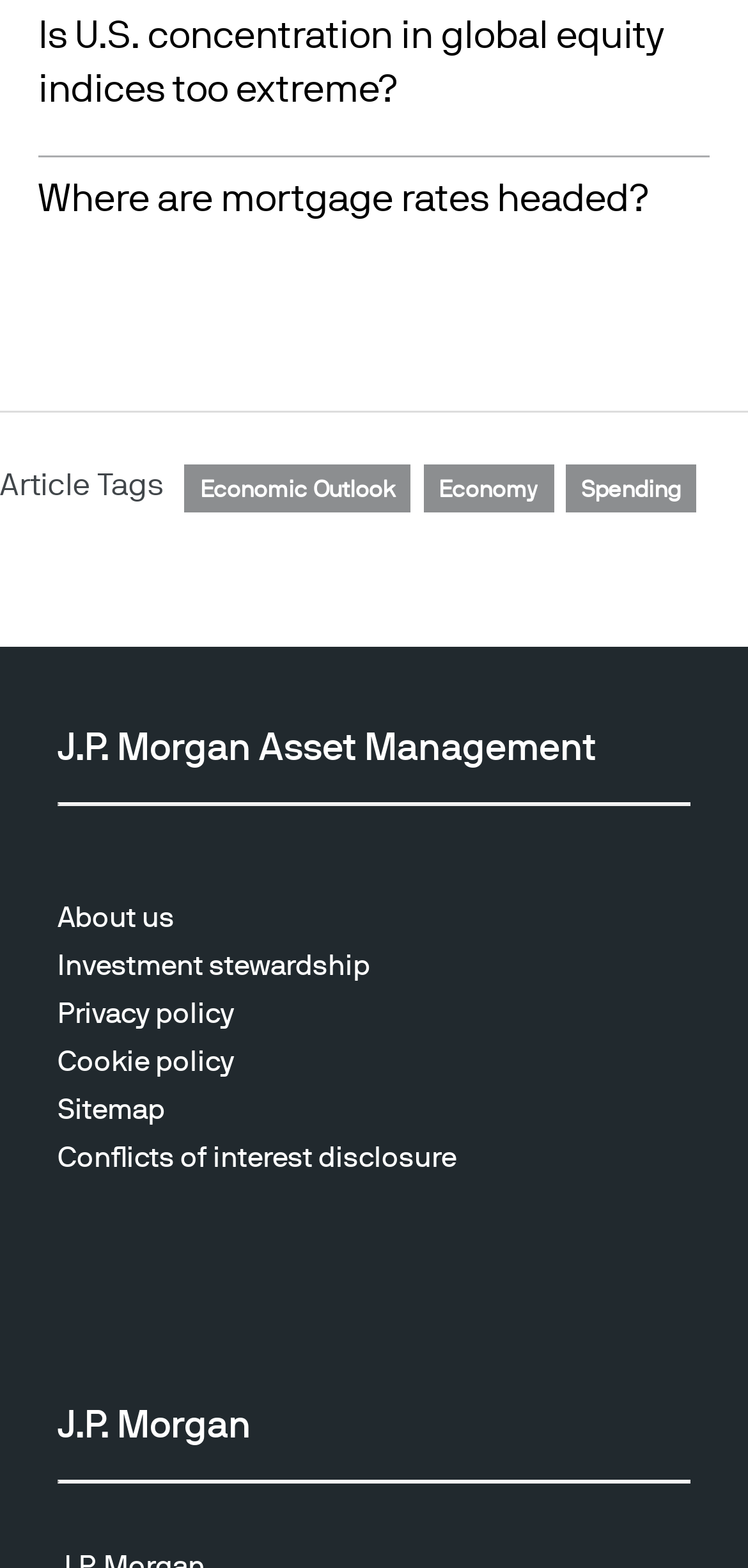Identify the bounding box coordinates of the specific part of the webpage to click to complete this instruction: "Explore Economic Outlook".

[0.267, 0.304, 0.529, 0.319]